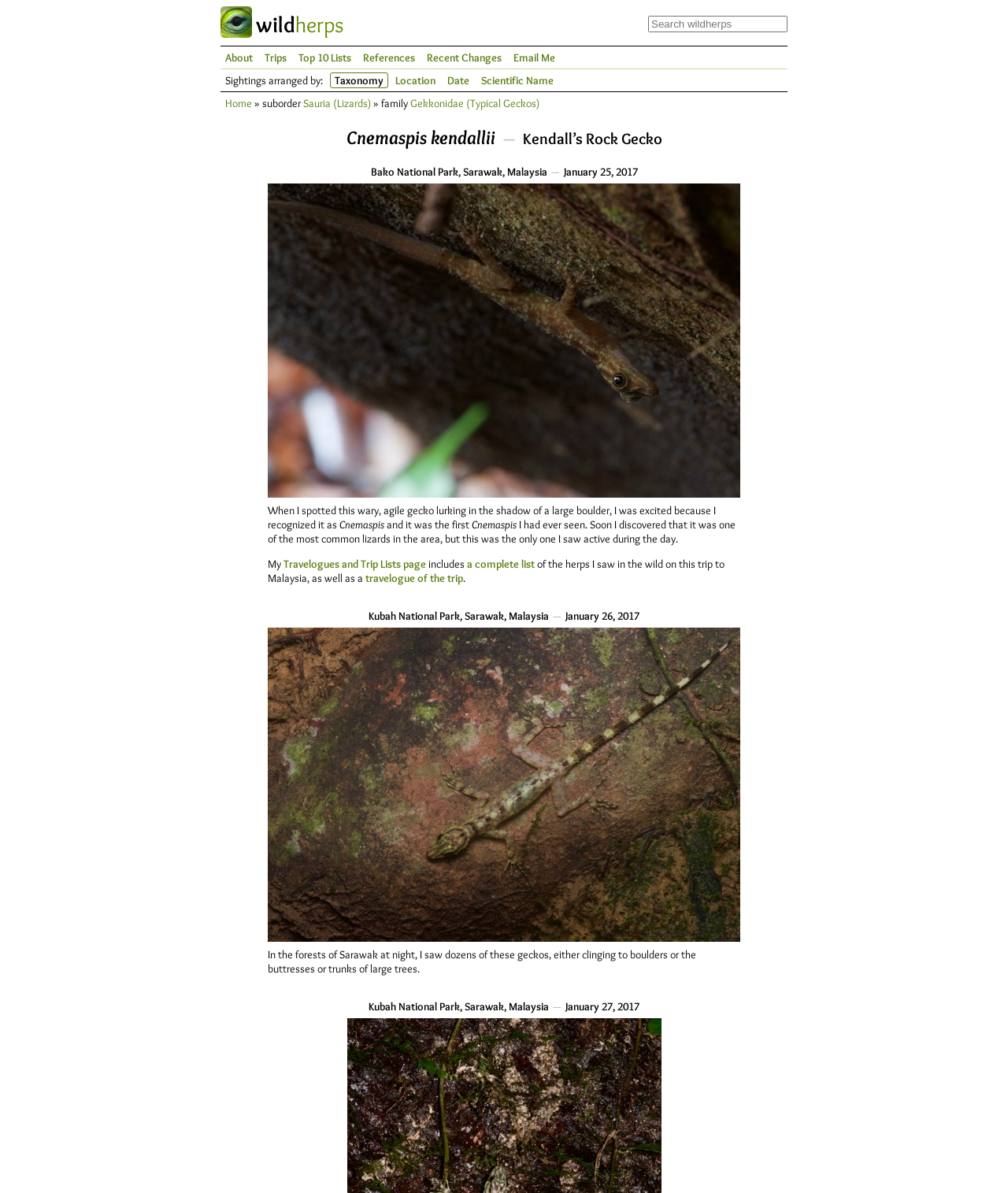Using the image as a reference, answer the following question in as much detail as possible:
What is the name of the national park where the gecko was spotted on January 25, 2017?

I found the name of the national park by looking at the text 'Bako National Park, Sarawak, Malaysia' which is located above the text 'January 25, 2017'.